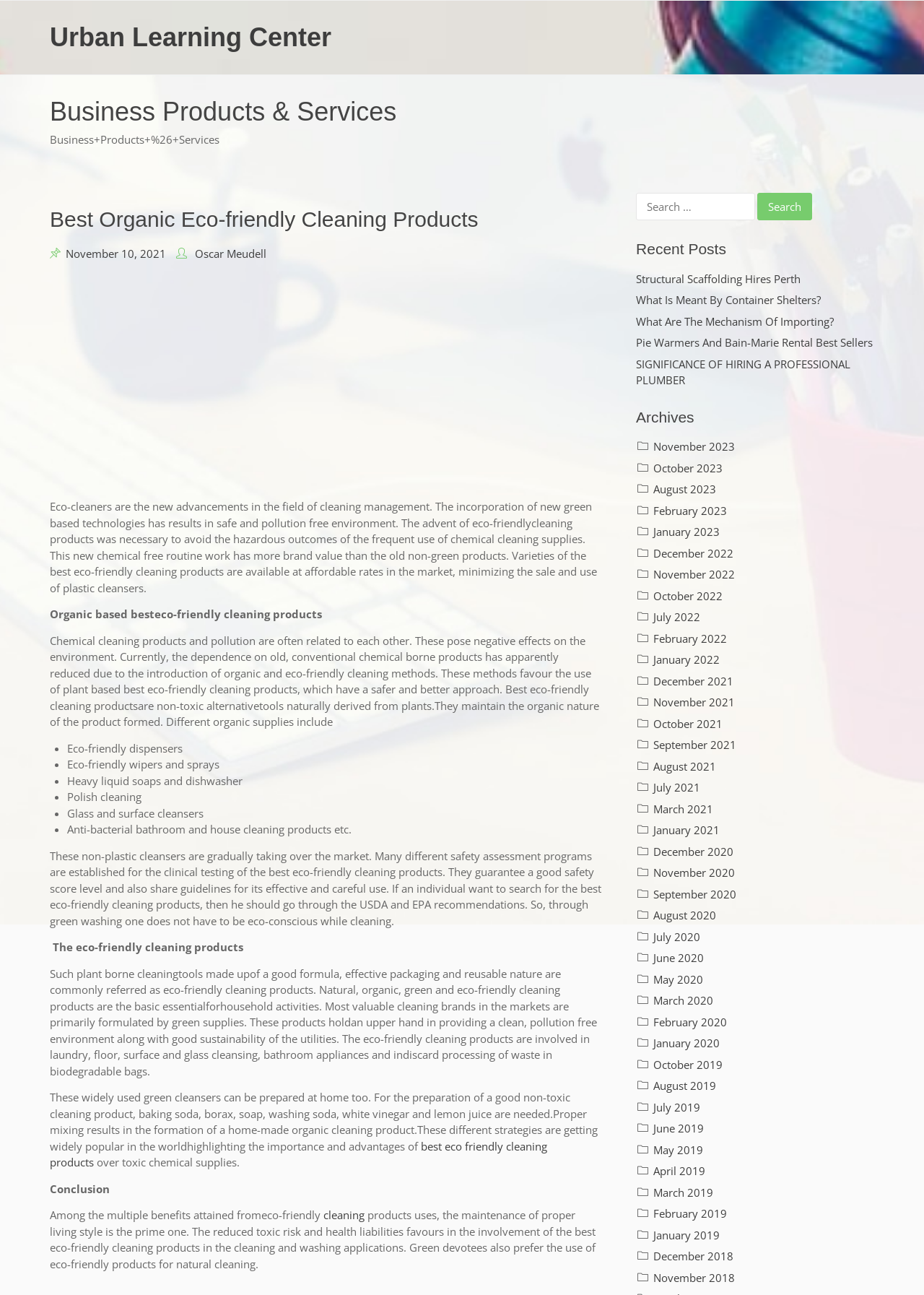What is the author of the article?
Can you give a detailed and elaborate answer to the question?

The author of the article can be found in the section that provides information about the article. It is mentioned as 'Oscar Meudell'.